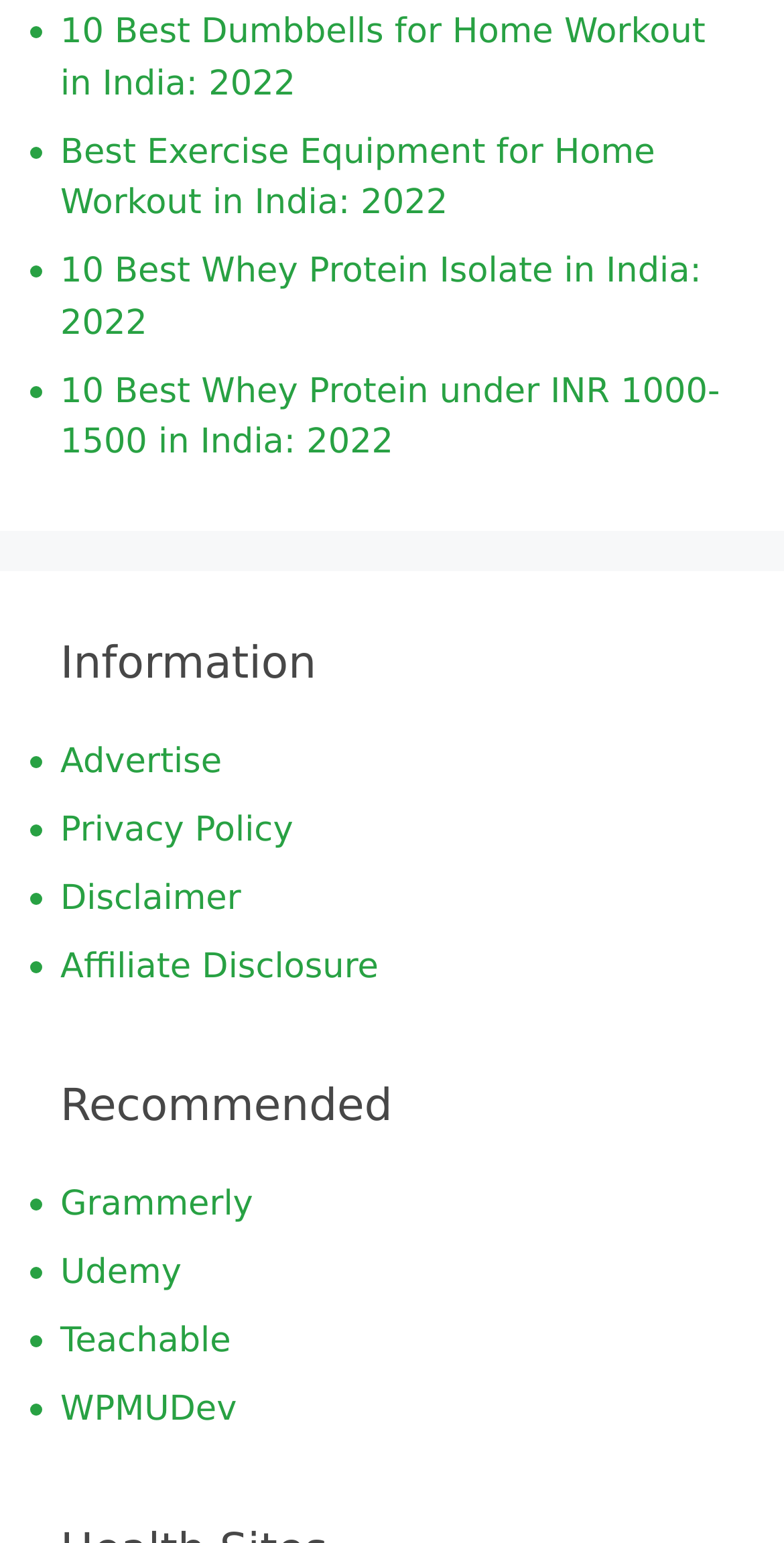How many headings are there in the webpage?
Please use the image to provide a one-word or short phrase answer.

2